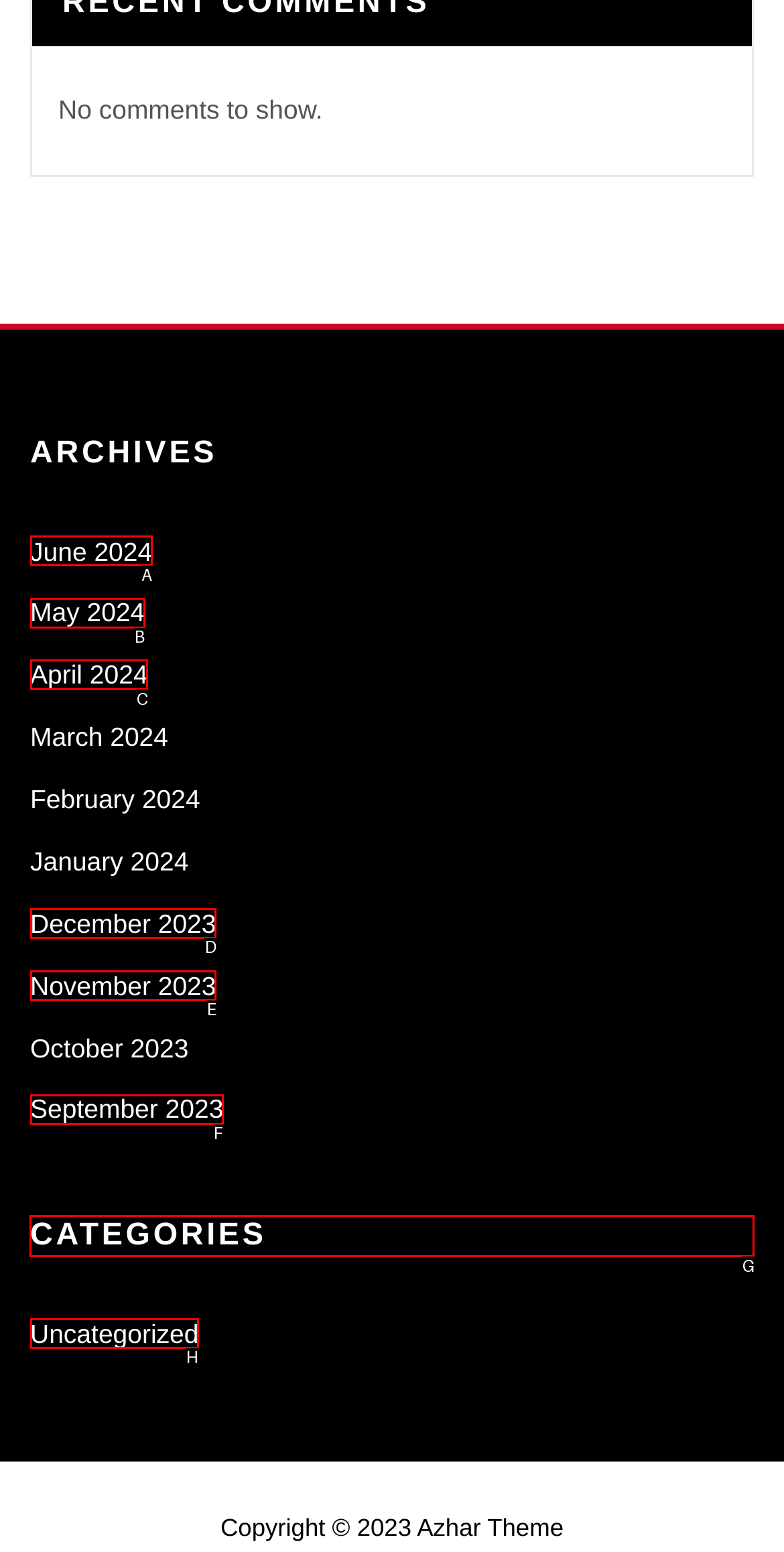Select the appropriate HTML element to click for the following task: view categories
Answer with the letter of the selected option from the given choices directly.

G